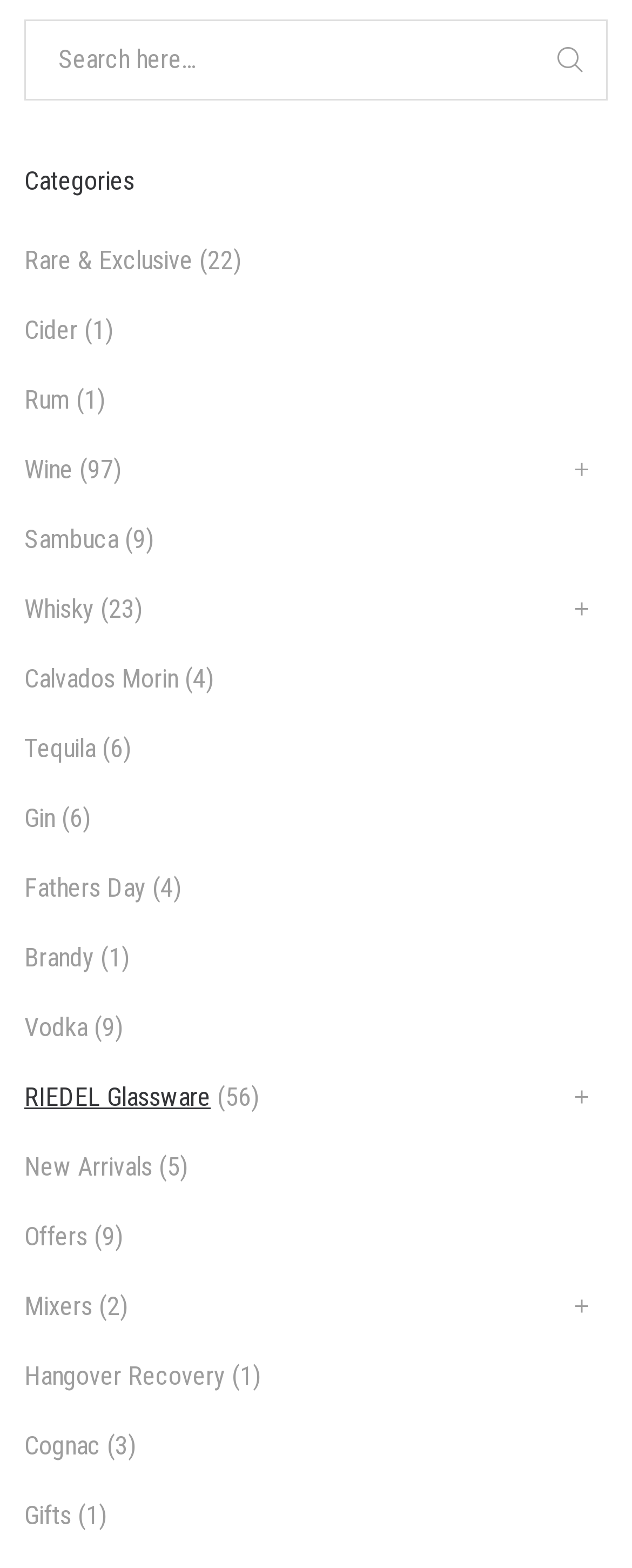Using the webpage screenshot, find the UI element described by Cognac. Provide the bounding box coordinates in the format (top-left x, top-left y, bottom-right x, bottom-right y), ensuring all values are floating point numbers between 0 and 1.

[0.038, 0.912, 0.159, 0.931]